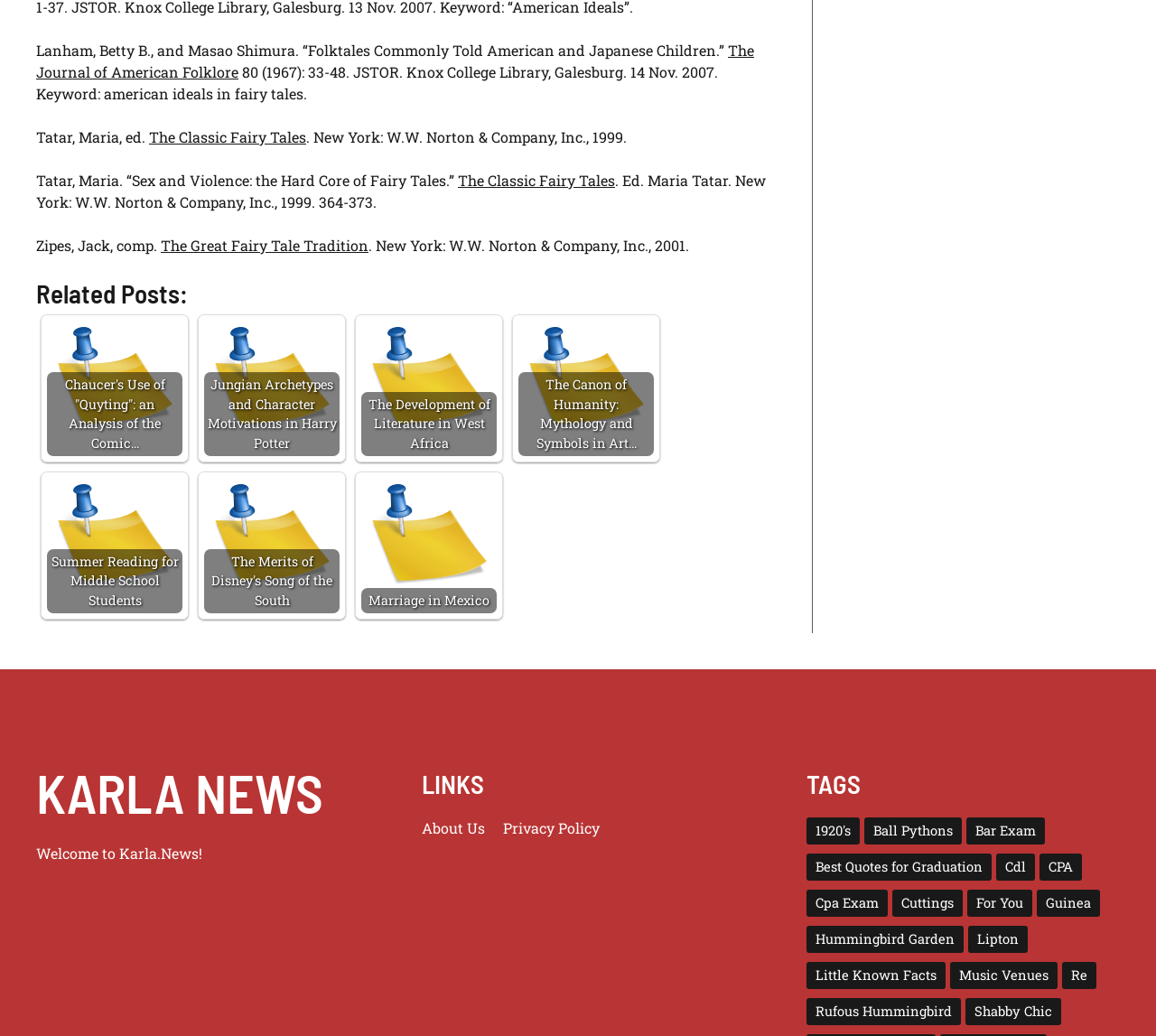Please provide the bounding box coordinates for the element that needs to be clicked to perform the instruction: "Click on 'Rufous Hummingbird (31 items)'". The coordinates must consist of four float numbers between 0 and 1, formatted as [left, top, right, bottom].

[0.698, 0.964, 0.831, 0.99]